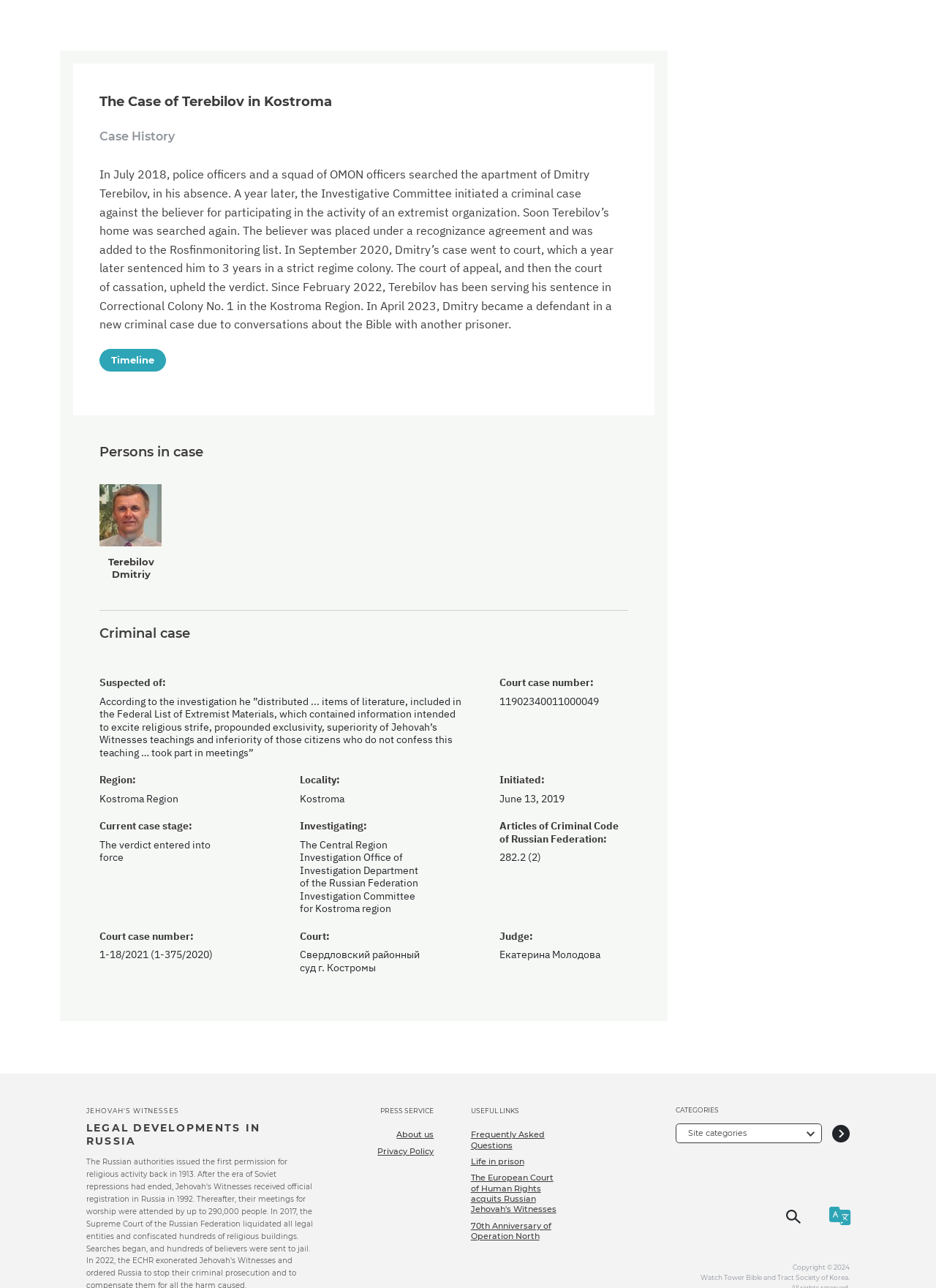What is the court case number?
Using the image, give a concise answer in the form of a single word or short phrase.

11902340011000049